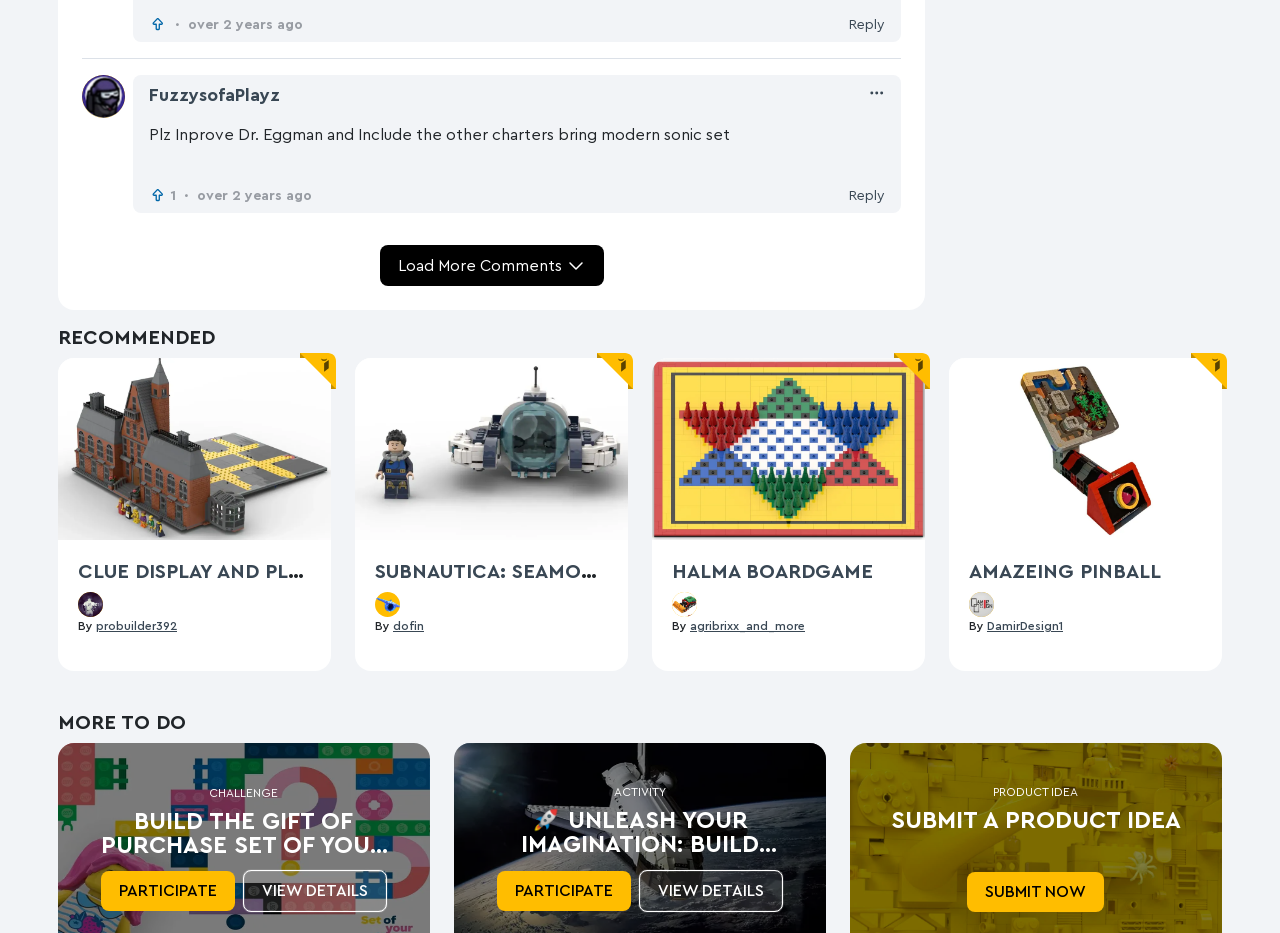Who commented 'Plz Inprove Dr. Eggman and Include the other charters bring modern sonic set'
Using the visual information, reply with a single word or short phrase.

FuzzysofaPlayz